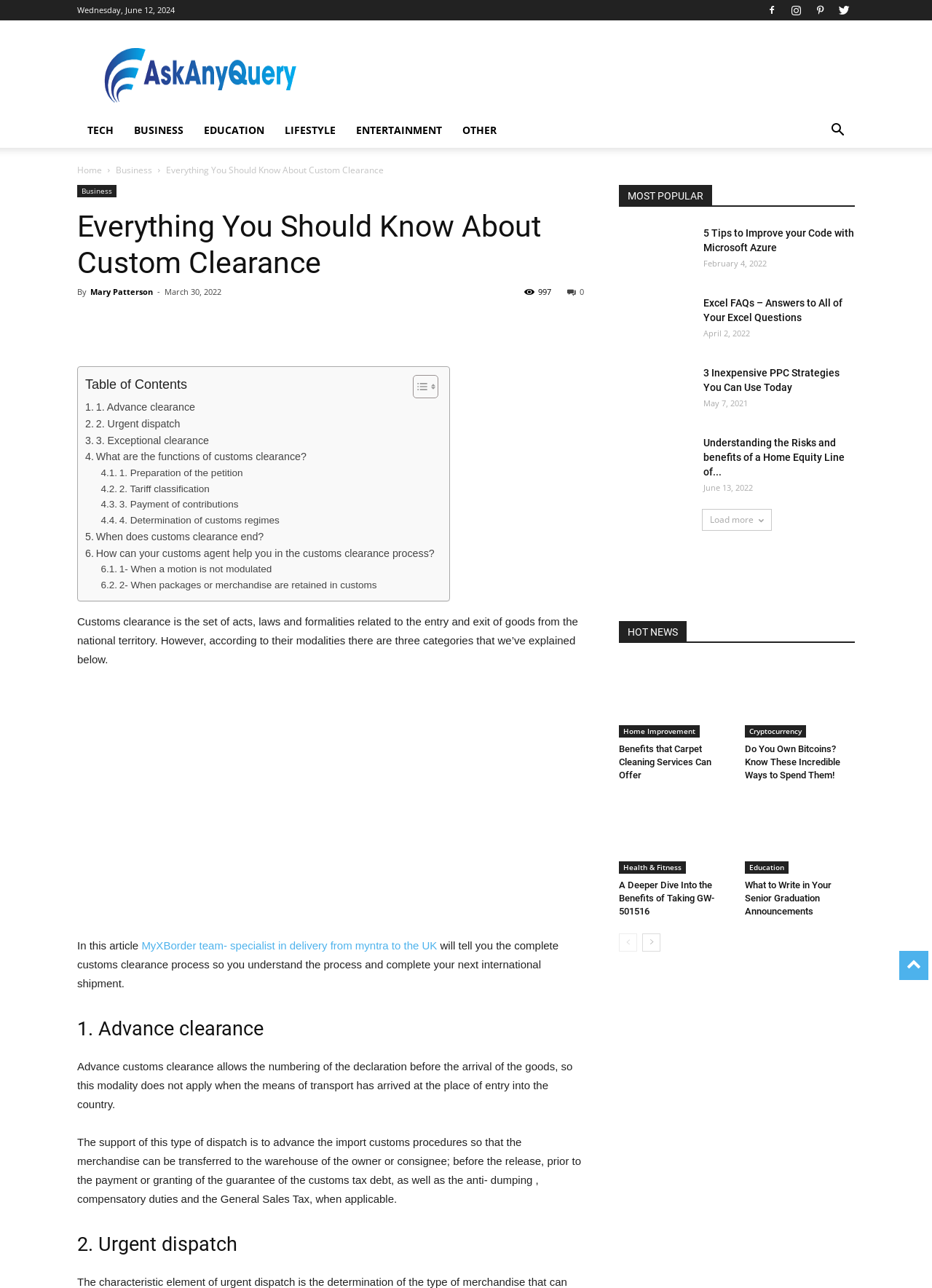What is customs clearance?
Look at the screenshot and respond with one word or a short phrase.

Set of acts, laws and formalities